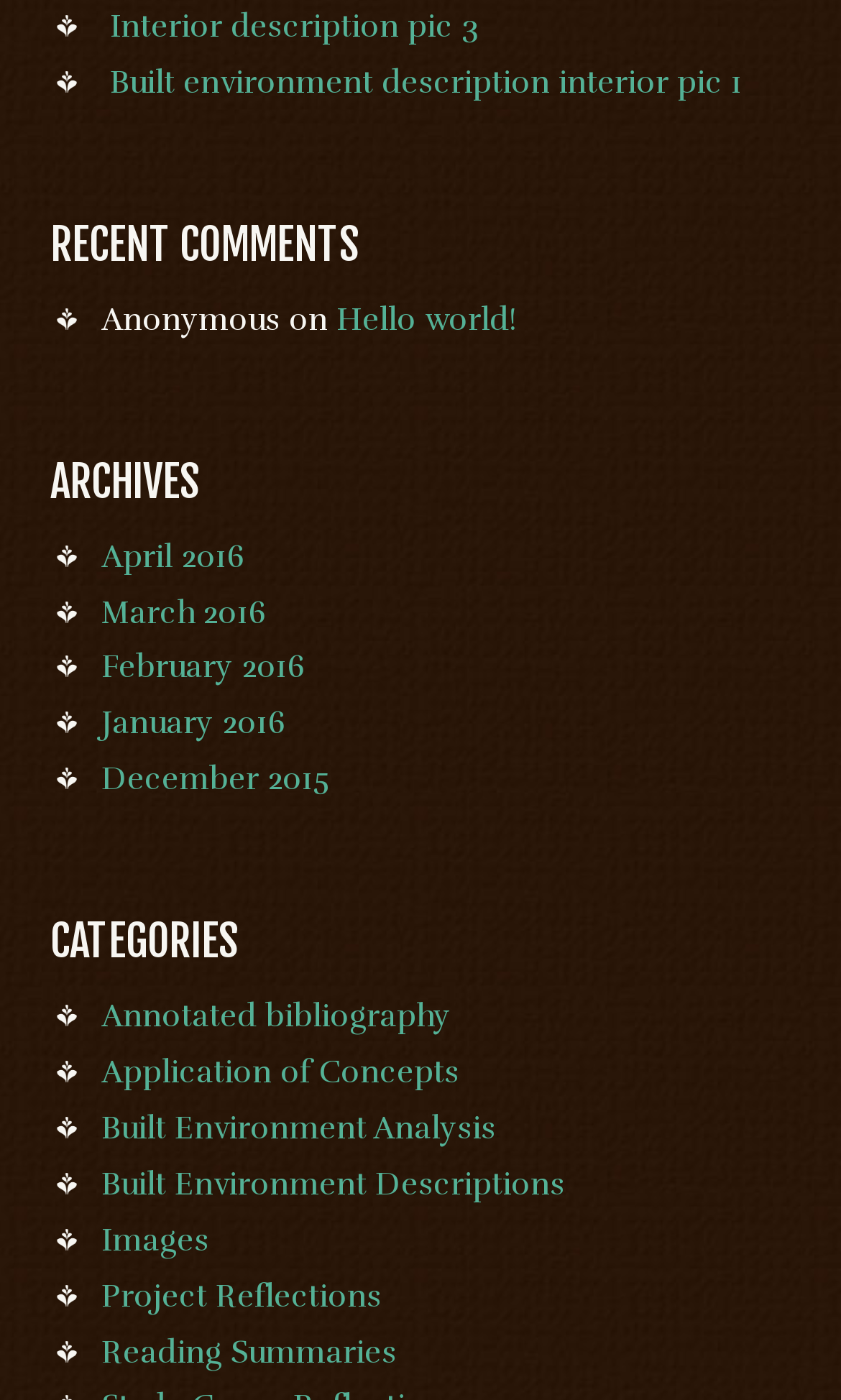Examine the image and give a thorough answer to the following question:
How many links are under 'ARCHIVES'?

I counted the number of links under the 'ARCHIVES' heading, which are 'April 2016', 'March 2016', 'February 2016', 'January 2016', and 'December 2015', totaling 5 links.